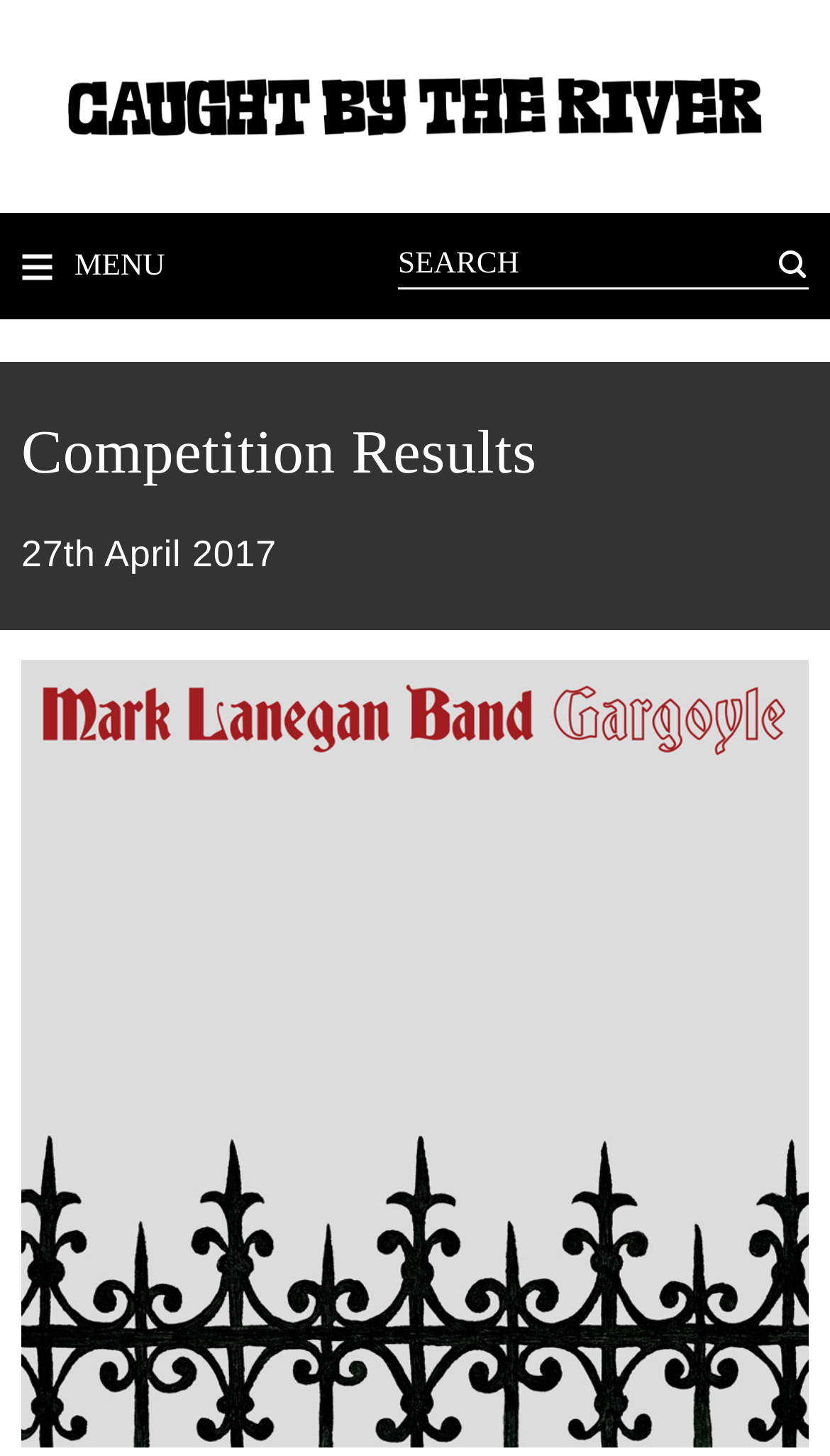Is there a menu on this webpage?
Please give a well-detailed answer to the question.

I found a UI element labeled 'MENU', which suggests that there is a menu on this webpage, although its contents are not explicitly shown.